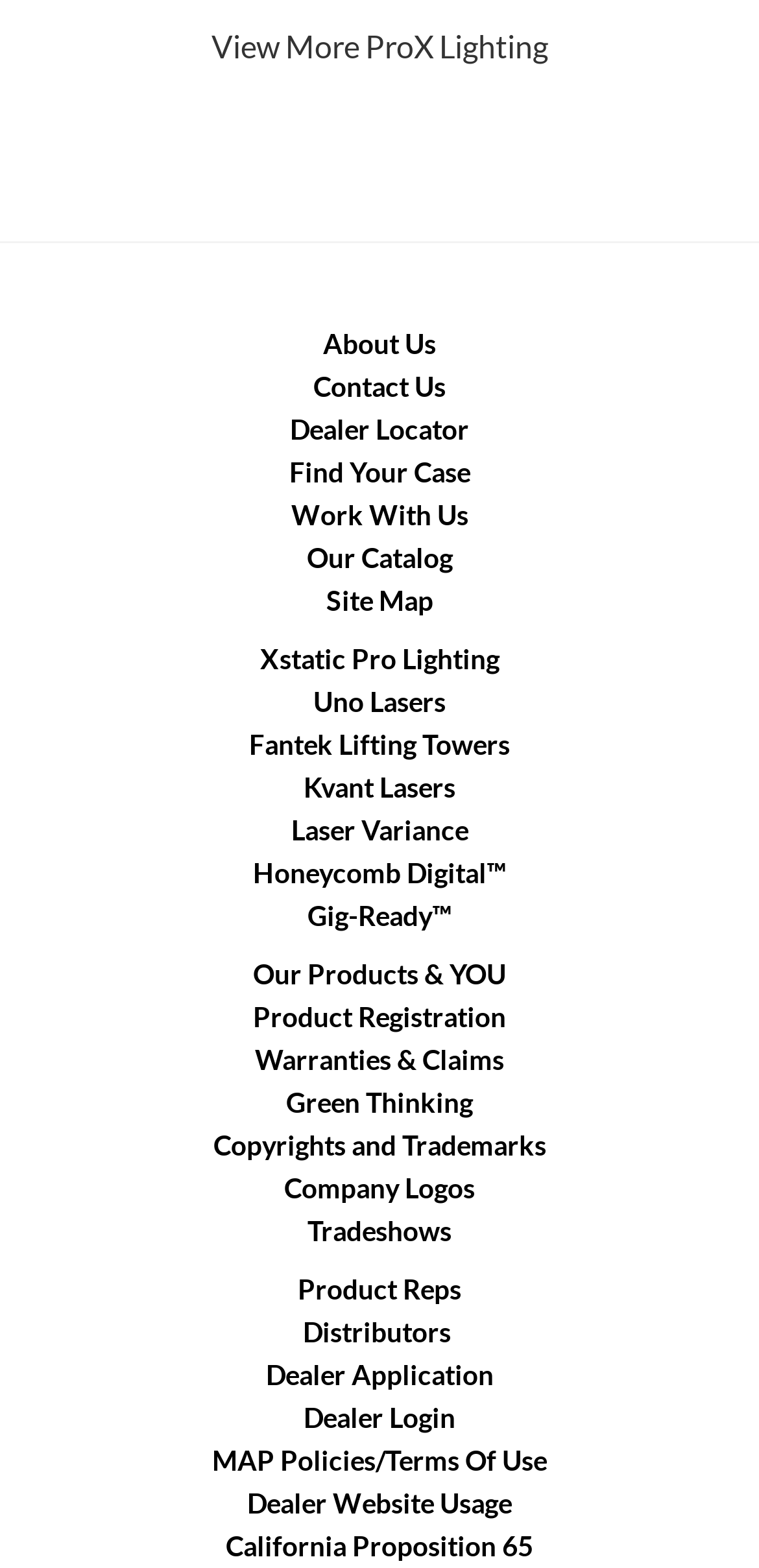Predict the bounding box coordinates for the UI element described as: "Gig-Ready™". The coordinates should be four float numbers between 0 and 1, presented as [left, top, right, bottom].

[0.405, 0.573, 0.595, 0.594]